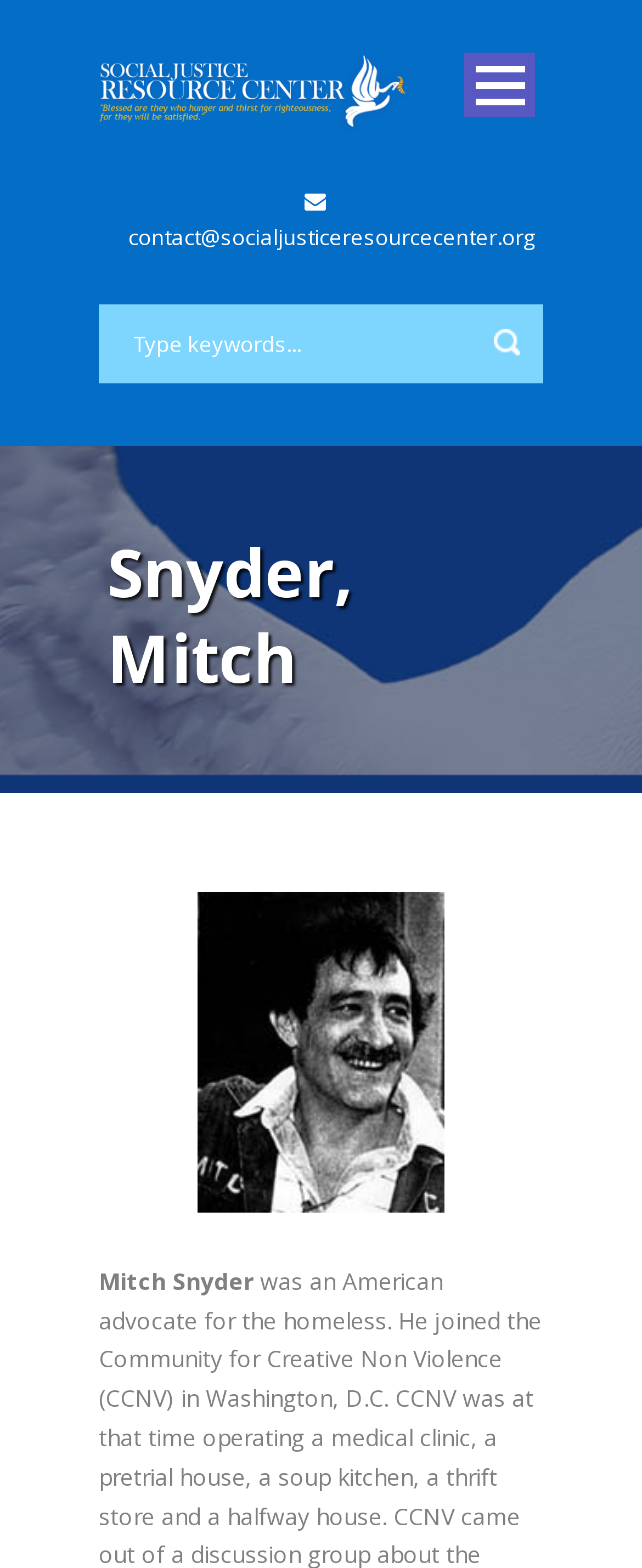Describe every aspect of the webpage in a detailed manner.

The webpage is about Mitch Snyder, a social justice figure, and is part of the Social Justice Resource Center. At the top left, there is a link to an unknown page. Next to it, on the top right, is a button to open a menu. Below the top section, there is a navigation menu with 9 links: Home, Biographies, Issues, Principles, Actions, Diocesan Offices, Key Dates, Newsletters, and Chicago Area Events. These links are aligned vertically and take up most of the left side of the page. 

Below the navigation menu, there is a link to donate and a link to contact the Social Justice Resource Center via email. Next to the email link, there is a search box with a placeholder text "Type keywords..." and a button to the right of it. 

The main content of the page is focused on Mitch Snyder, with a heading that displays his name. Below the heading, there is a link to a page about Mitch Snyder, accompanied by an image of him. At the bottom of the page, there is a static text that simply says "Mitch Snyder".